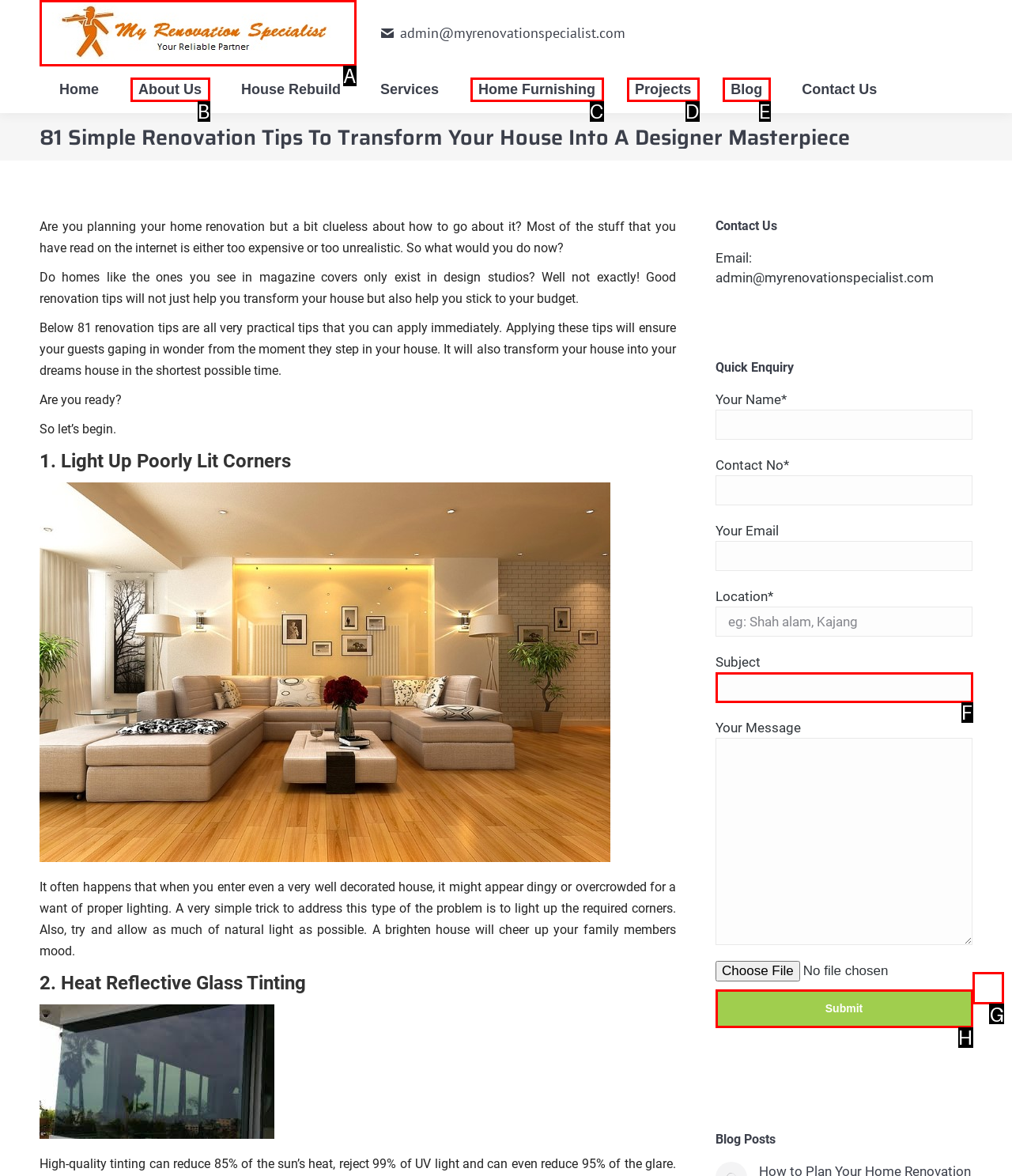Identify the correct letter of the UI element to click for this task: Click on 'Go to Top'
Respond with the letter from the listed options.

G